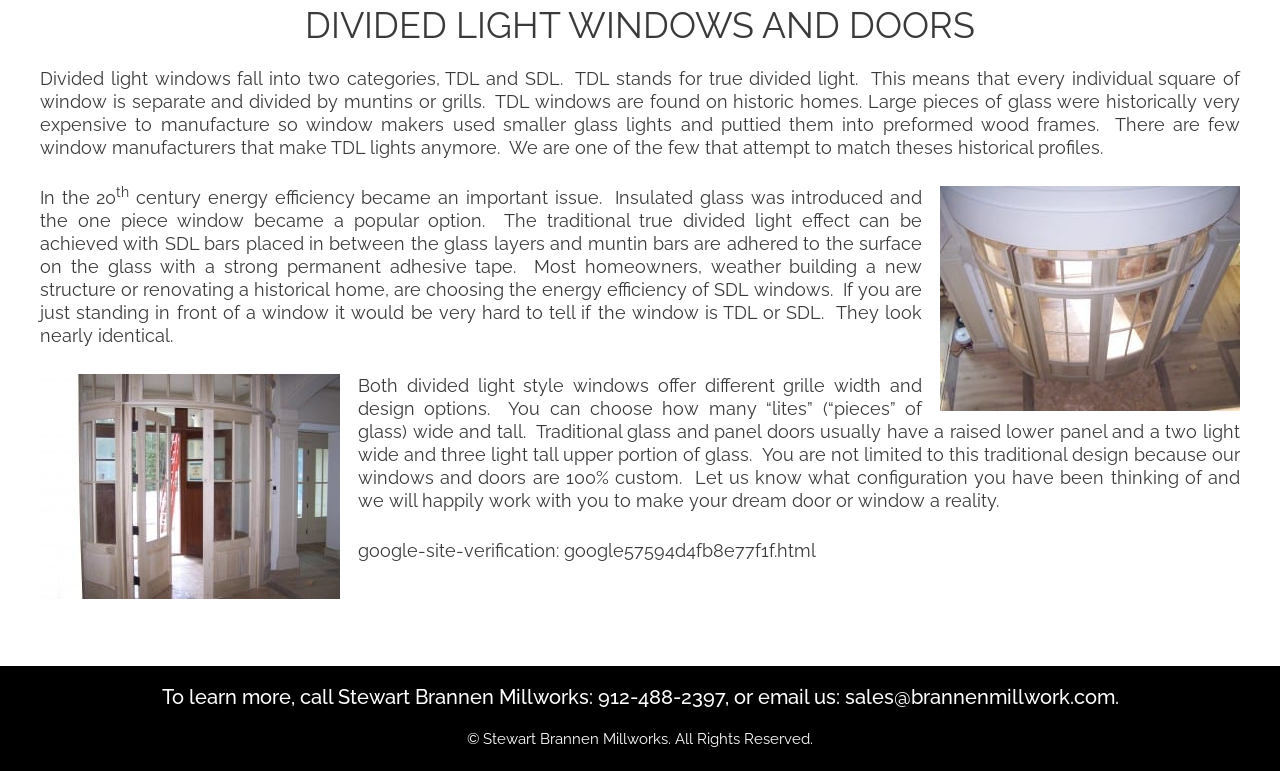Given the description "912-488-2397", determine the bounding box of the corresponding UI element.

[0.467, 0.889, 0.566, 0.92]